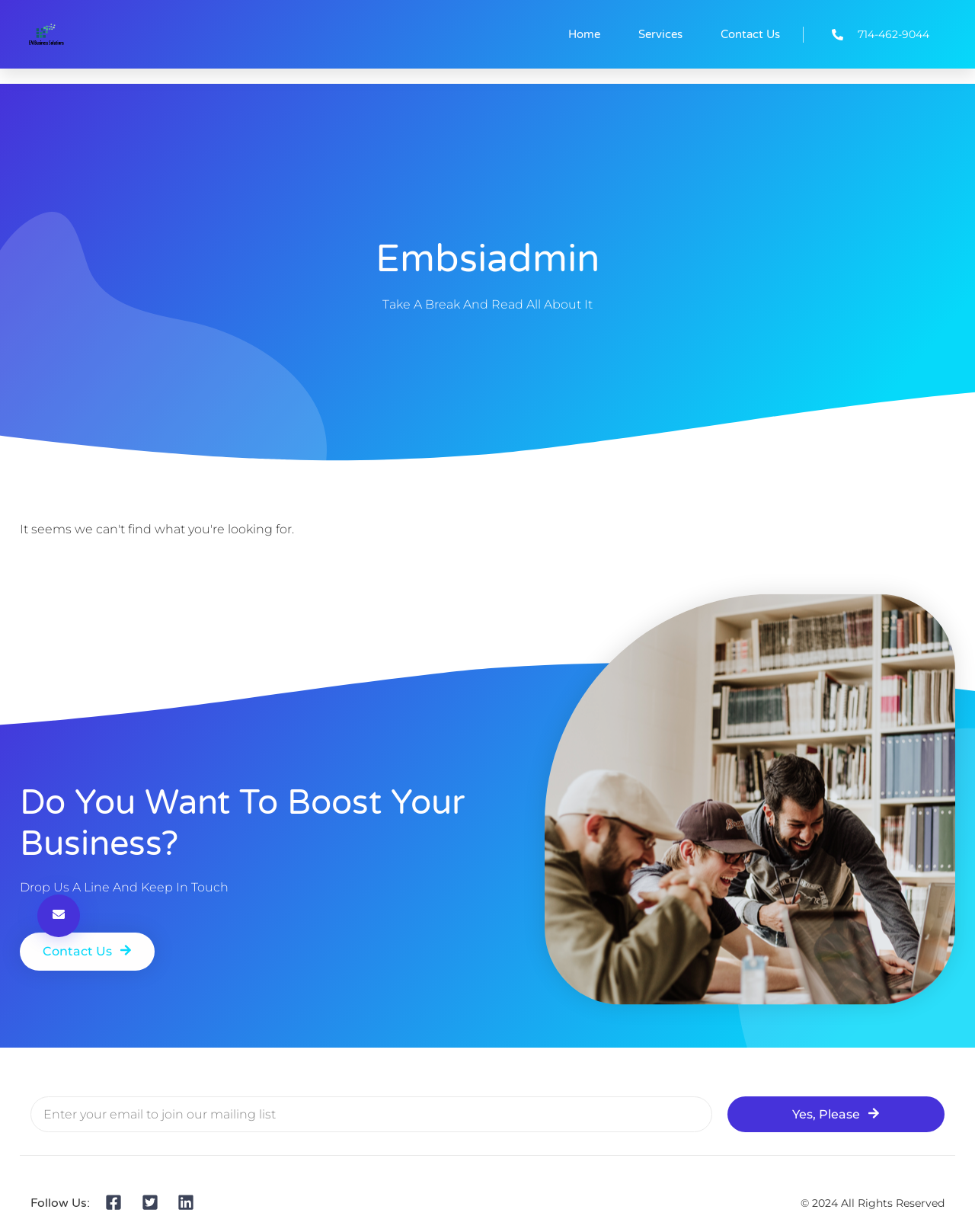Please determine the bounding box coordinates of the element to click in order to execute the following instruction: "Contact Us". The coordinates should be four float numbers between 0 and 1, specified as [left, top, right, bottom].

[0.739, 0.001, 0.8, 0.055]